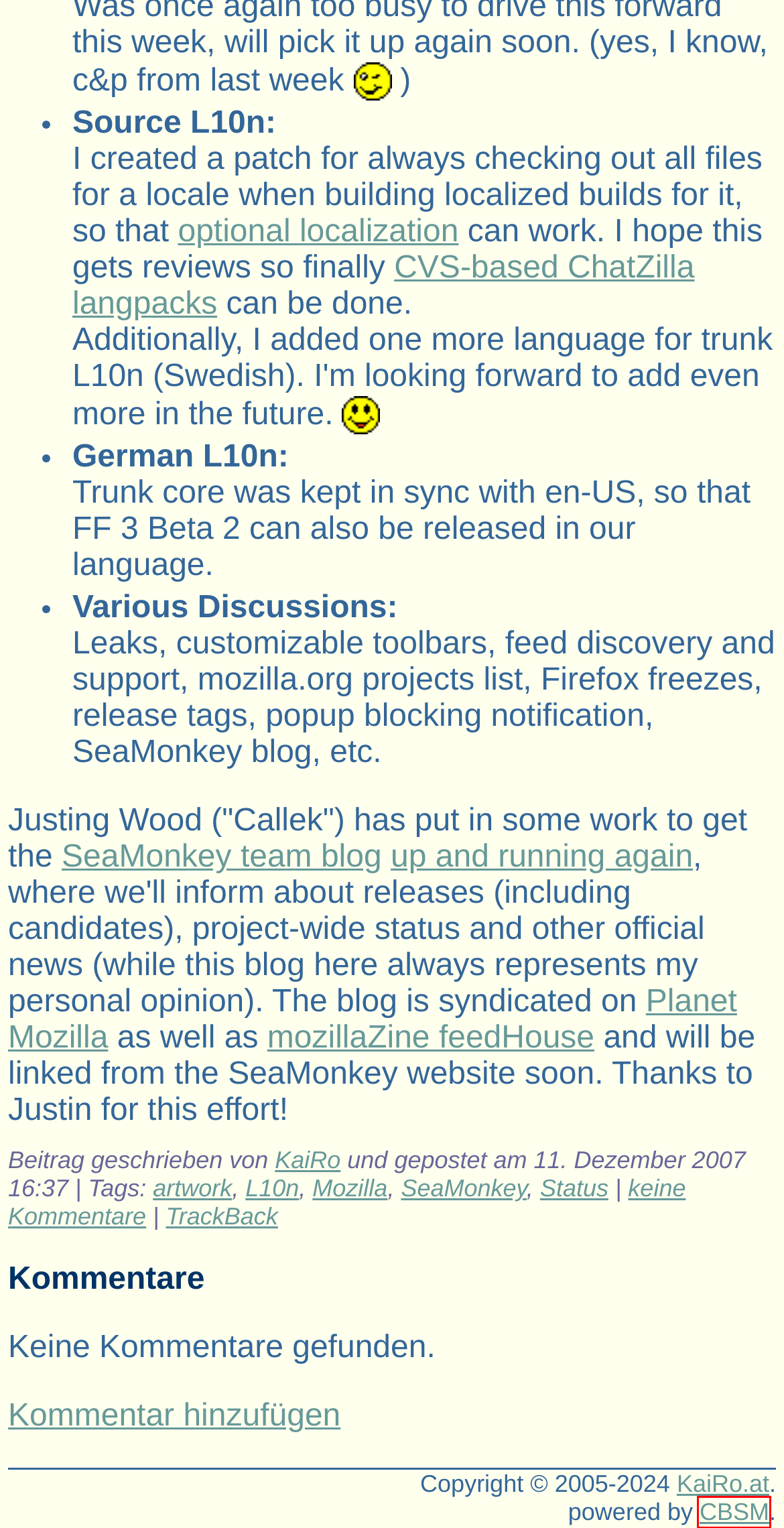Look at the screenshot of a webpage where a red rectangle bounding box is present. Choose the webpage description that best describes the new webpage after clicking the element inside the red bounding box. Here are the candidates:
A. Planet Mozilla
B. KaiRo.at - Robert Kaiser IT-Services
C. 405856 - Figure out client.mk pulling of optional L10n directories
D. Home of KaiRo: TrackBack
E. Home of KaiRo: New Proposed SeaMonkey Window Icons
F. mozillaZine feedHouse
G. 397246 - CVS-based ChatZilla language packs
H. CBSM: Community-Based Site Management

H